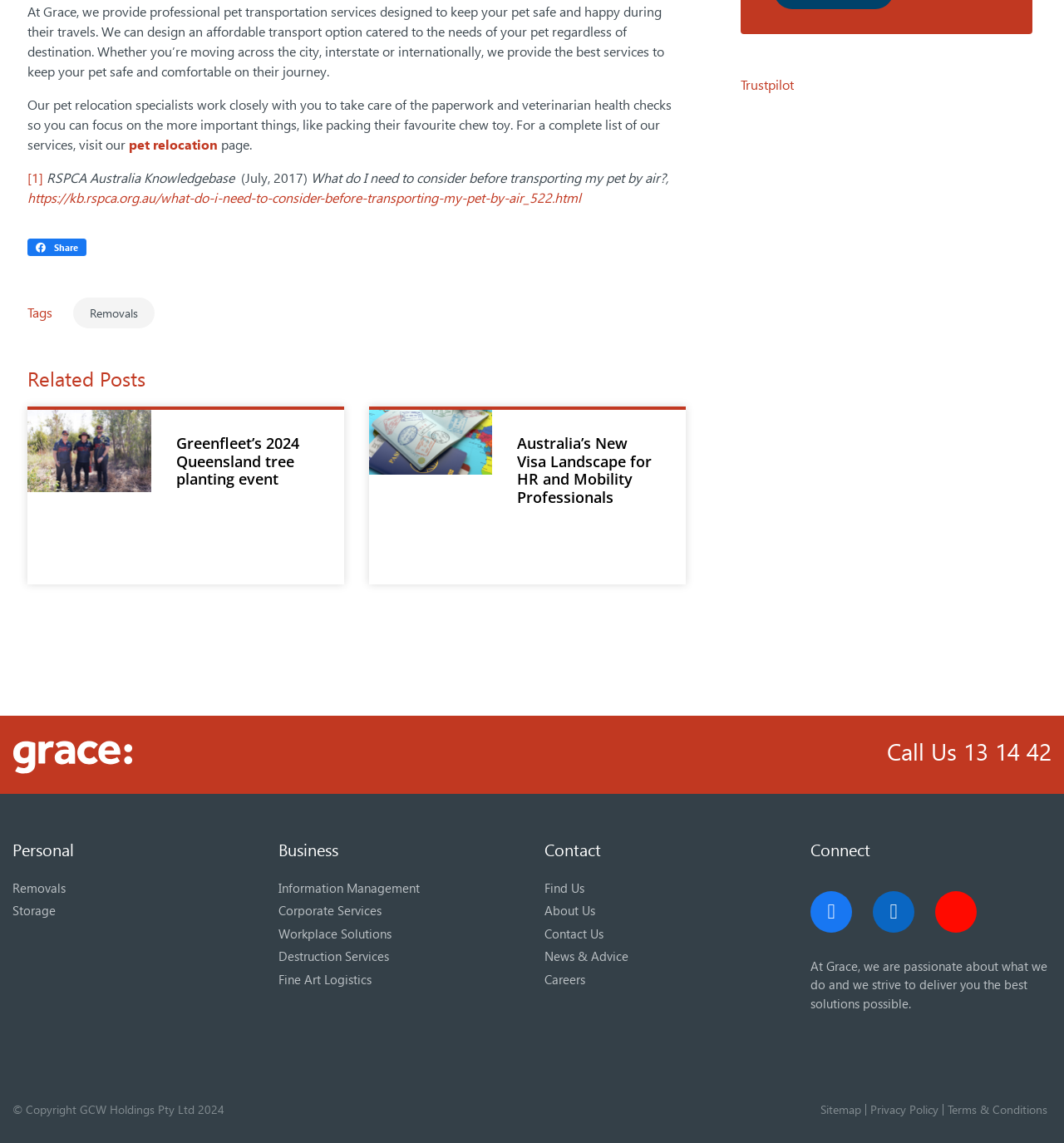Pinpoint the bounding box coordinates of the element that must be clicked to accomplish the following instruction: "Call the phone number". The coordinates should be in the format of four float numbers between 0 and 1, i.e., [left, top, right, bottom].

[0.905, 0.646, 0.988, 0.67]